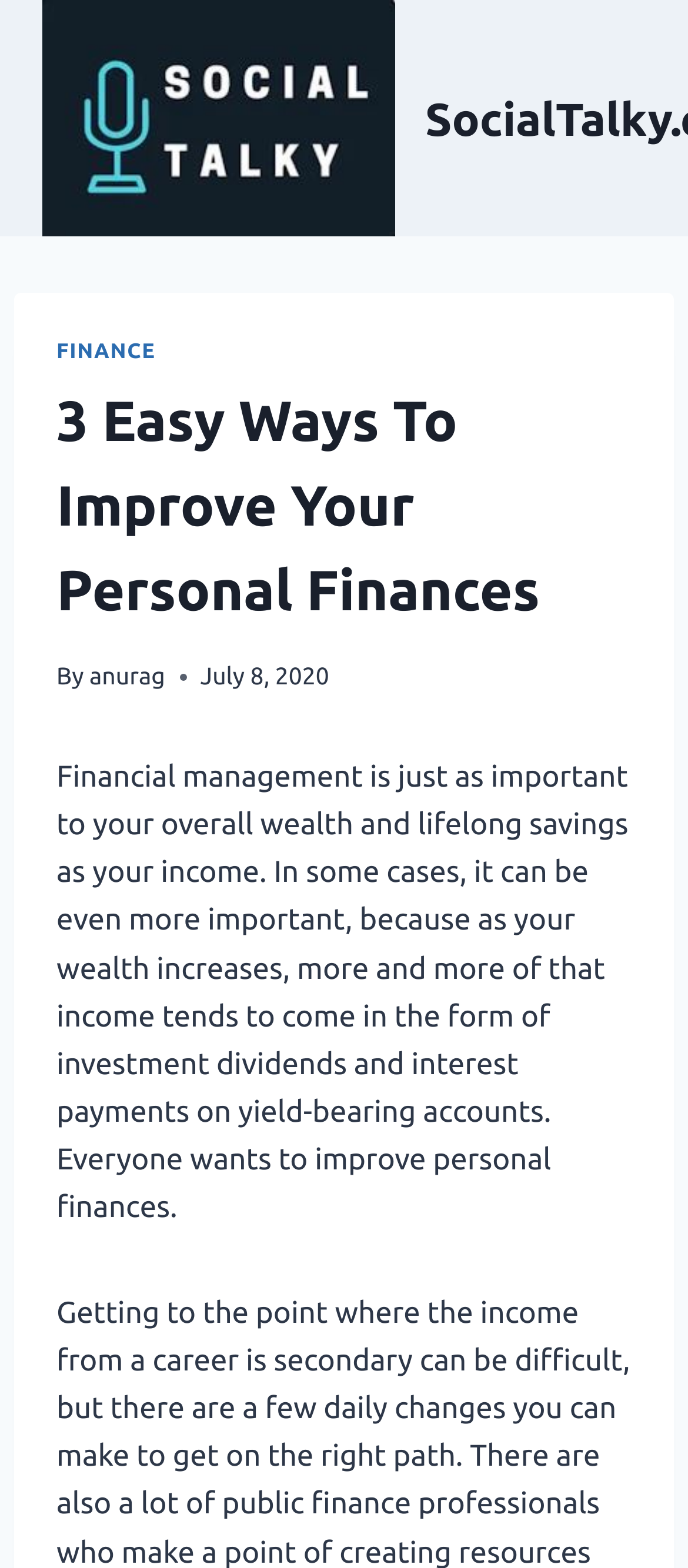Please provide a brief answer to the question using only one word or phrase: 
What category is this article under?

FINANCE